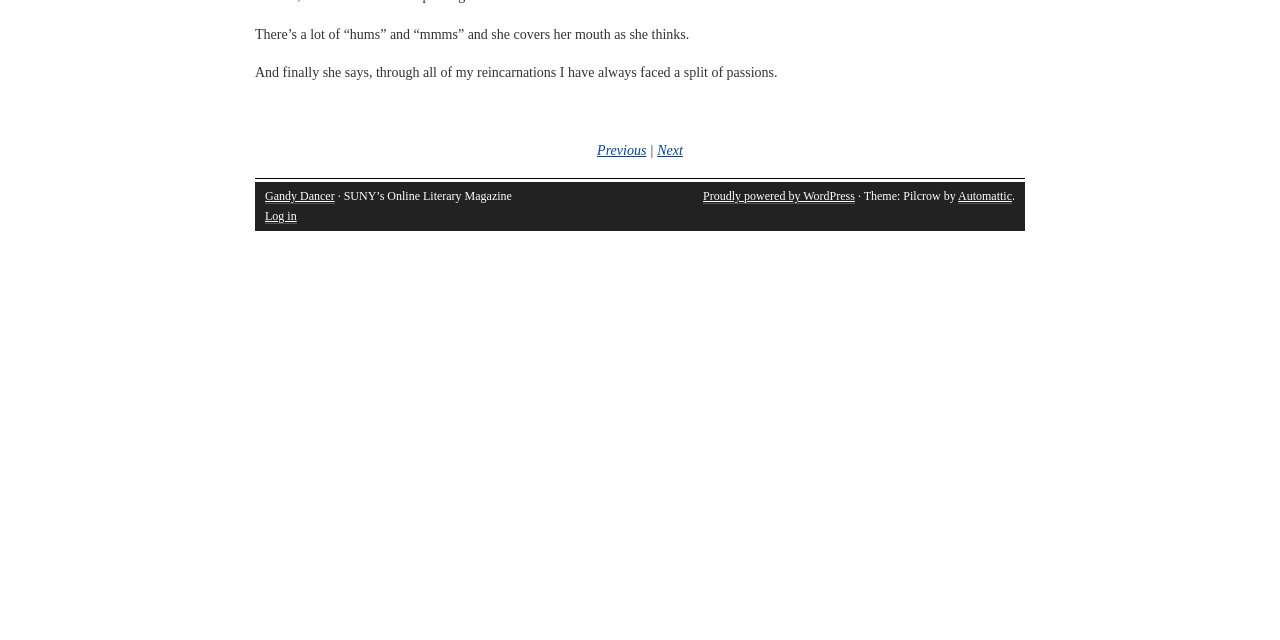Determine the bounding box for the UI element as described: "Automattic". The coordinates should be represented as four float numbers between 0 and 1, formatted as [left, top, right, bottom].

[0.748, 0.295, 0.791, 0.318]